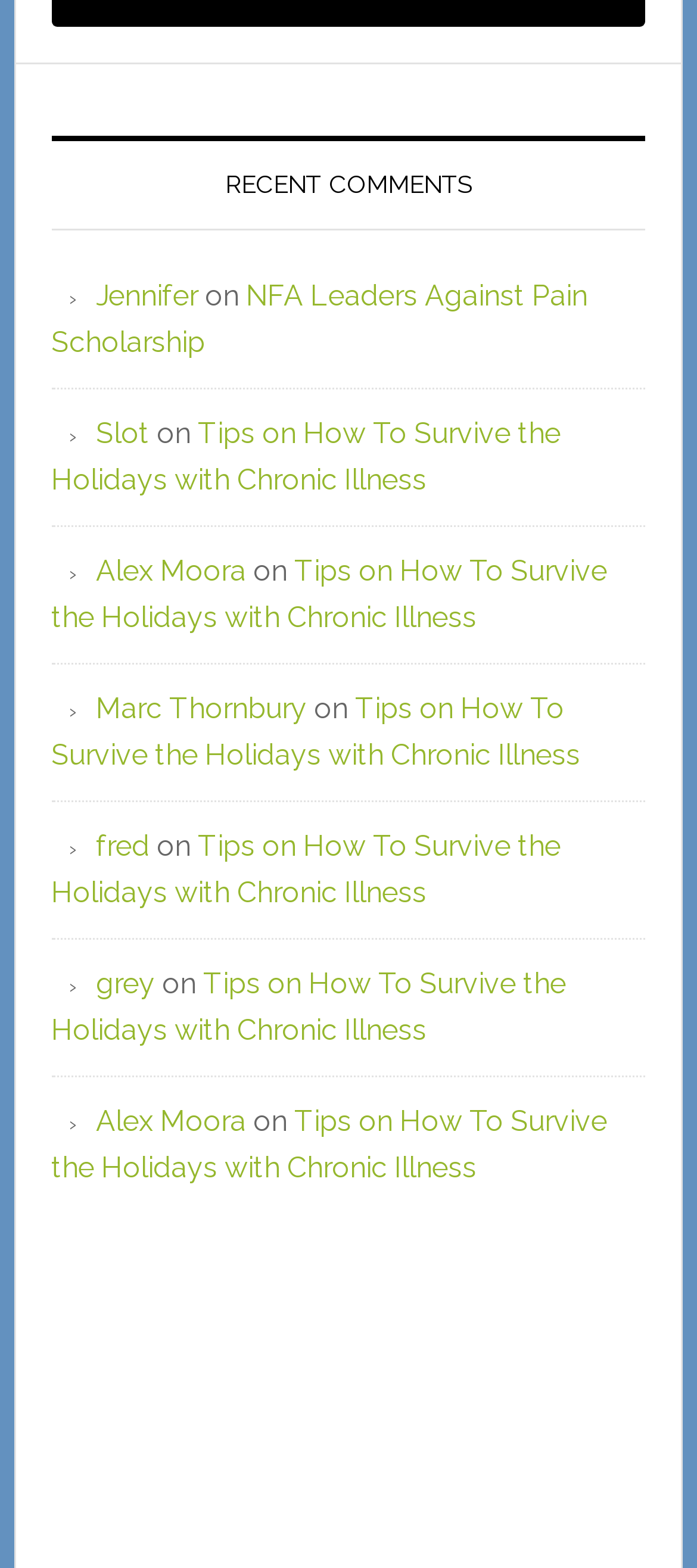Specify the bounding box coordinates of the area that needs to be clicked to achieve the following instruction: "view Alex Moora's profile".

[0.138, 0.353, 0.353, 0.375]